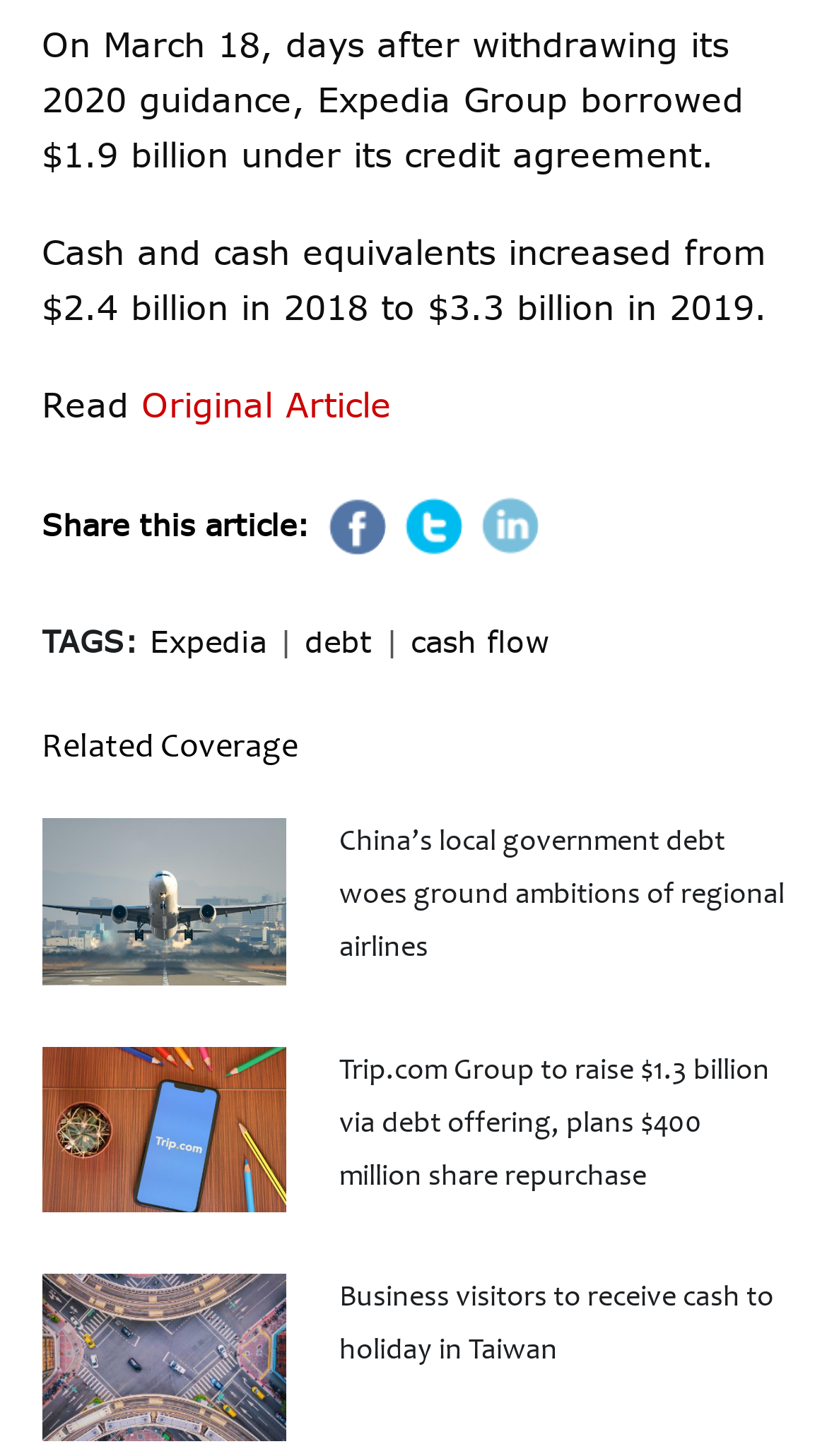Identify the bounding box coordinates of the clickable region required to complete the instruction: "Read the article". The coordinates should be given as four float numbers within the range of 0 and 1, i.e., [left, top, right, bottom].

[0.05, 0.263, 0.171, 0.293]